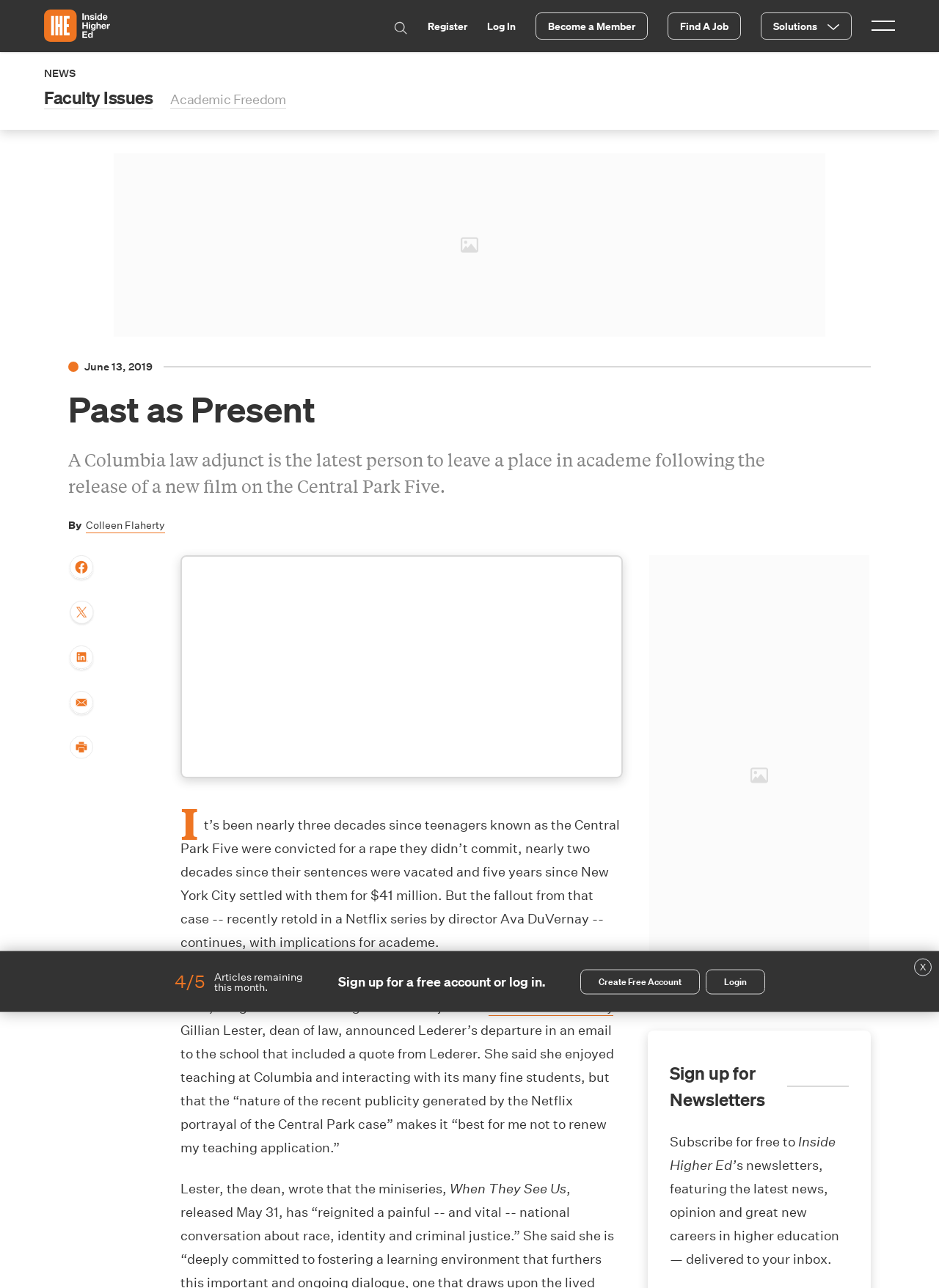Determine the bounding box coordinates of the element's region needed to click to follow the instruction: "Click on the 'Home' link". Provide these coordinates as four float numbers between 0 and 1, formatted as [left, top, right, bottom].

[0.047, 0.007, 0.117, 0.033]